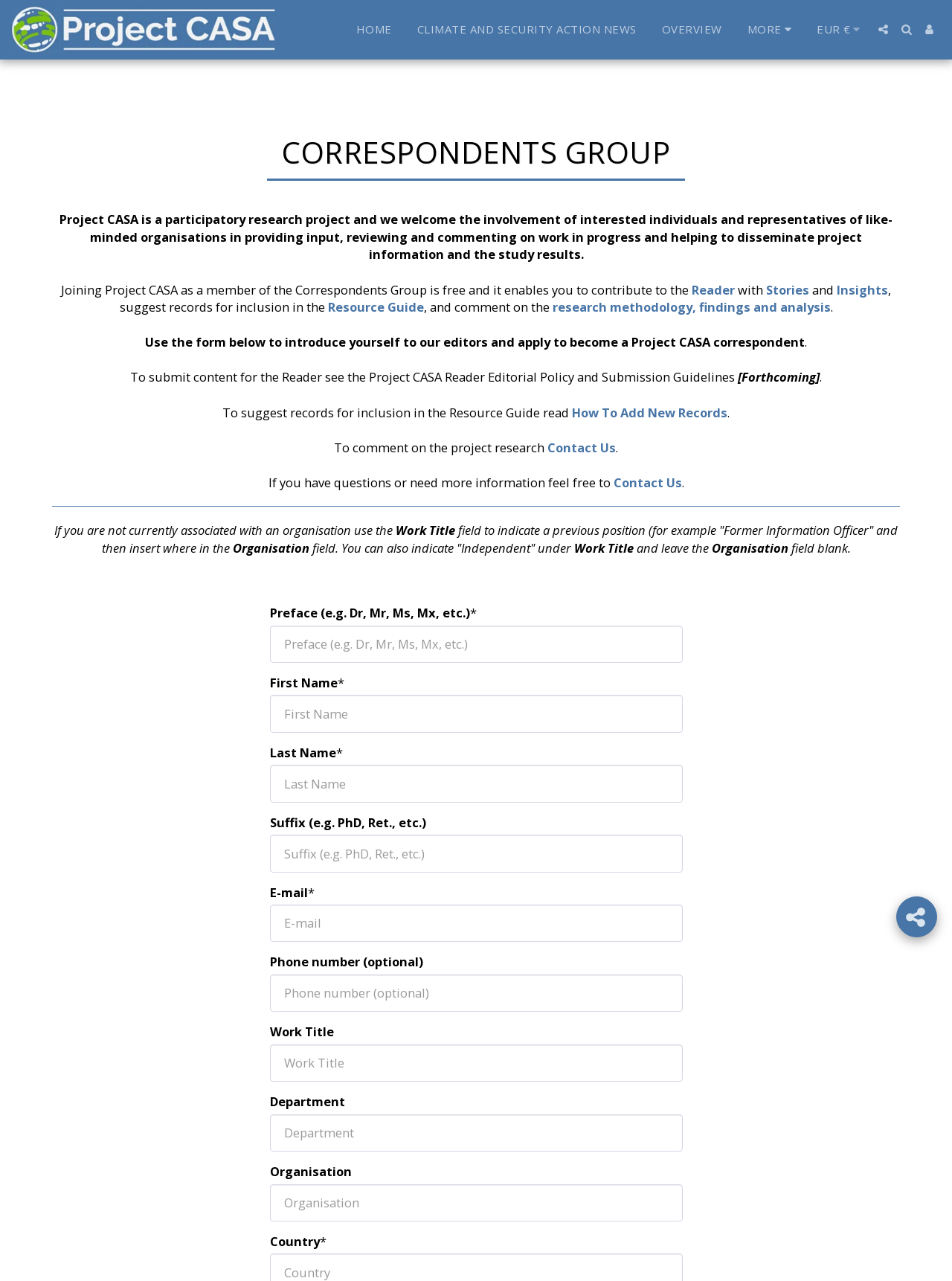Using the provided element description, identify the bounding box coordinates as (top-left x, top-left y, bottom-right x, bottom-right y). Ensure all values are between 0 and 1. Description: OVERVIEW

[0.683, 0.014, 0.77, 0.032]